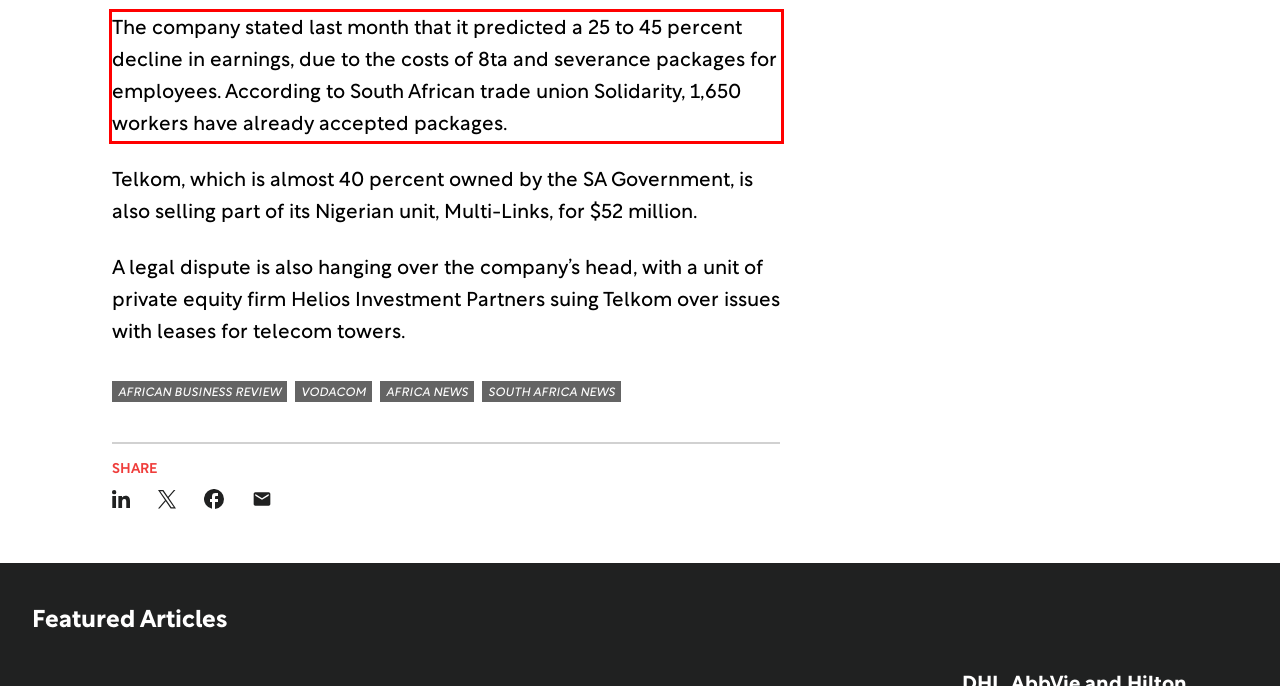Given a screenshot of a webpage, identify the red bounding box and perform OCR to recognize the text within that box.

The company stated last month that it predicted a 25 to 45 percent decline in earnings, due to the costs of 8ta and severance packages for employees. According to South African trade union Solidarity, 1,650 workers have already accepted packages.